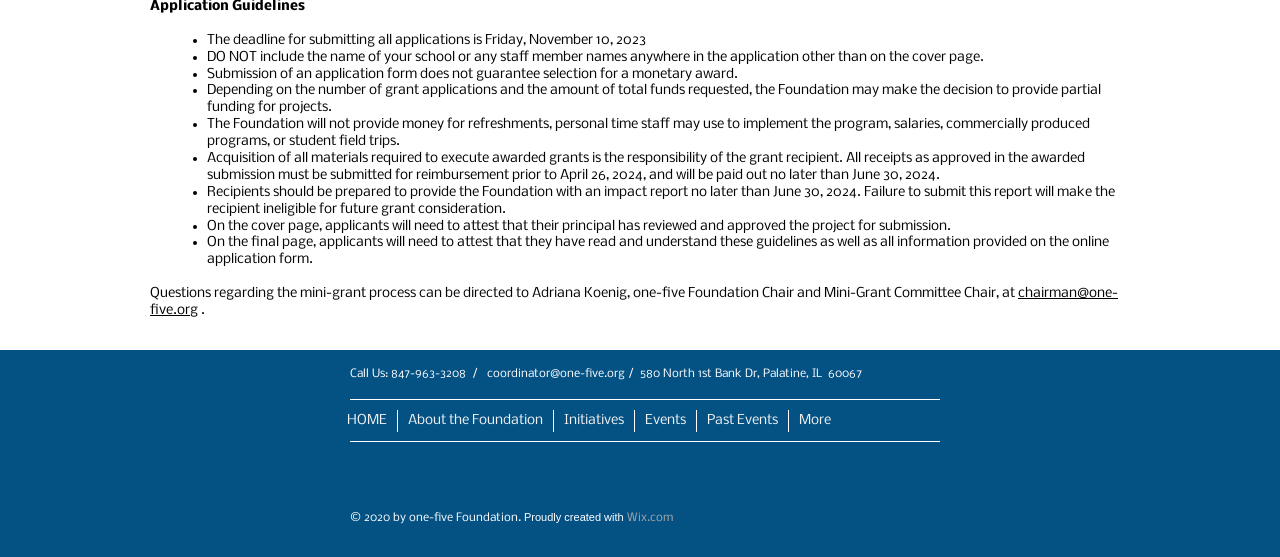Locate the bounding box coordinates of the element you need to click to accomplish the task described by this instruction: "Call the Foundation".

[0.273, 0.66, 0.38, 0.682]